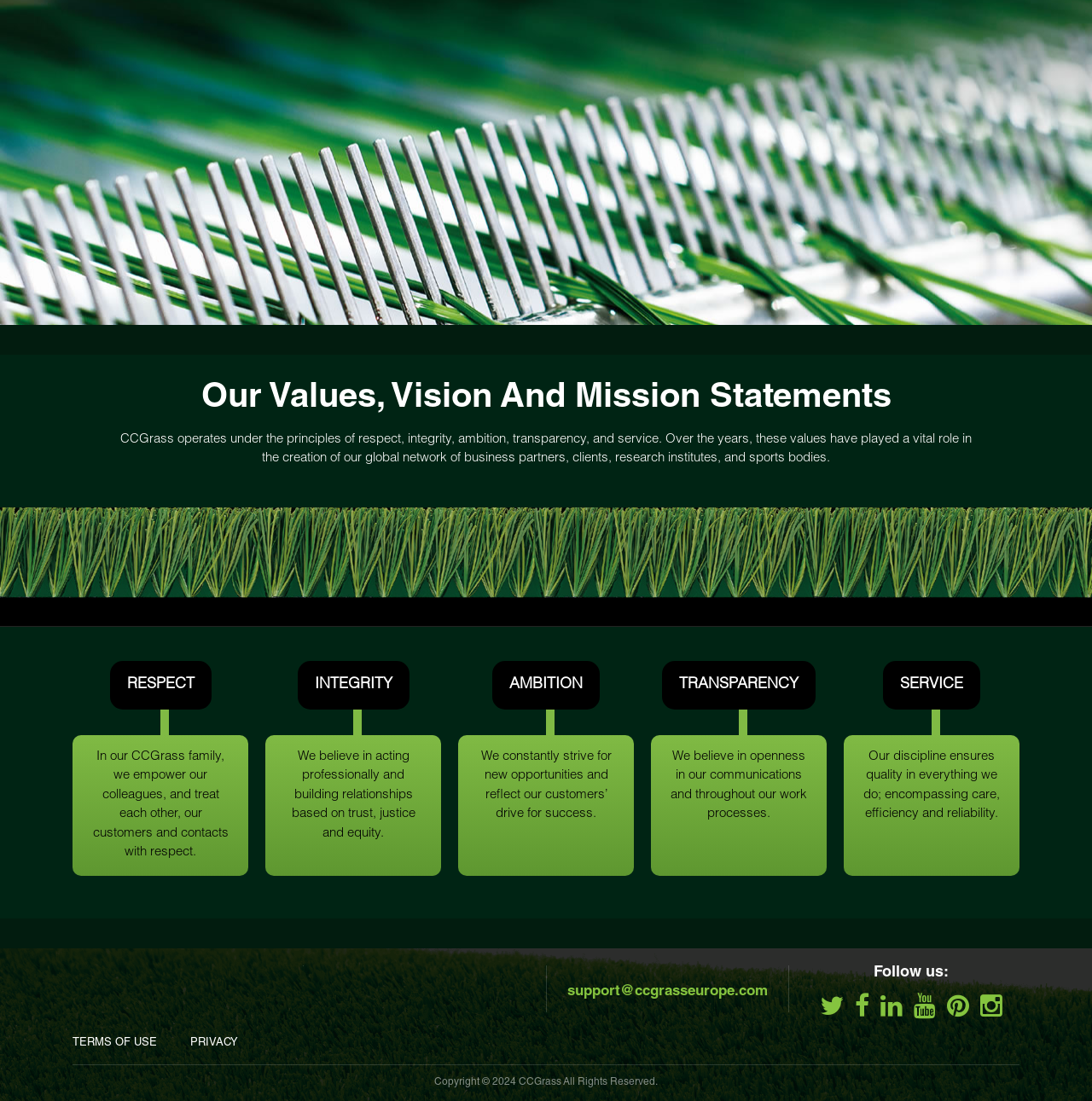Identify the bounding box coordinates of the region I need to click to complete this instruction: "Read about Our Values, Vision And Mission Statements".

[0.066, 0.345, 0.934, 0.383]